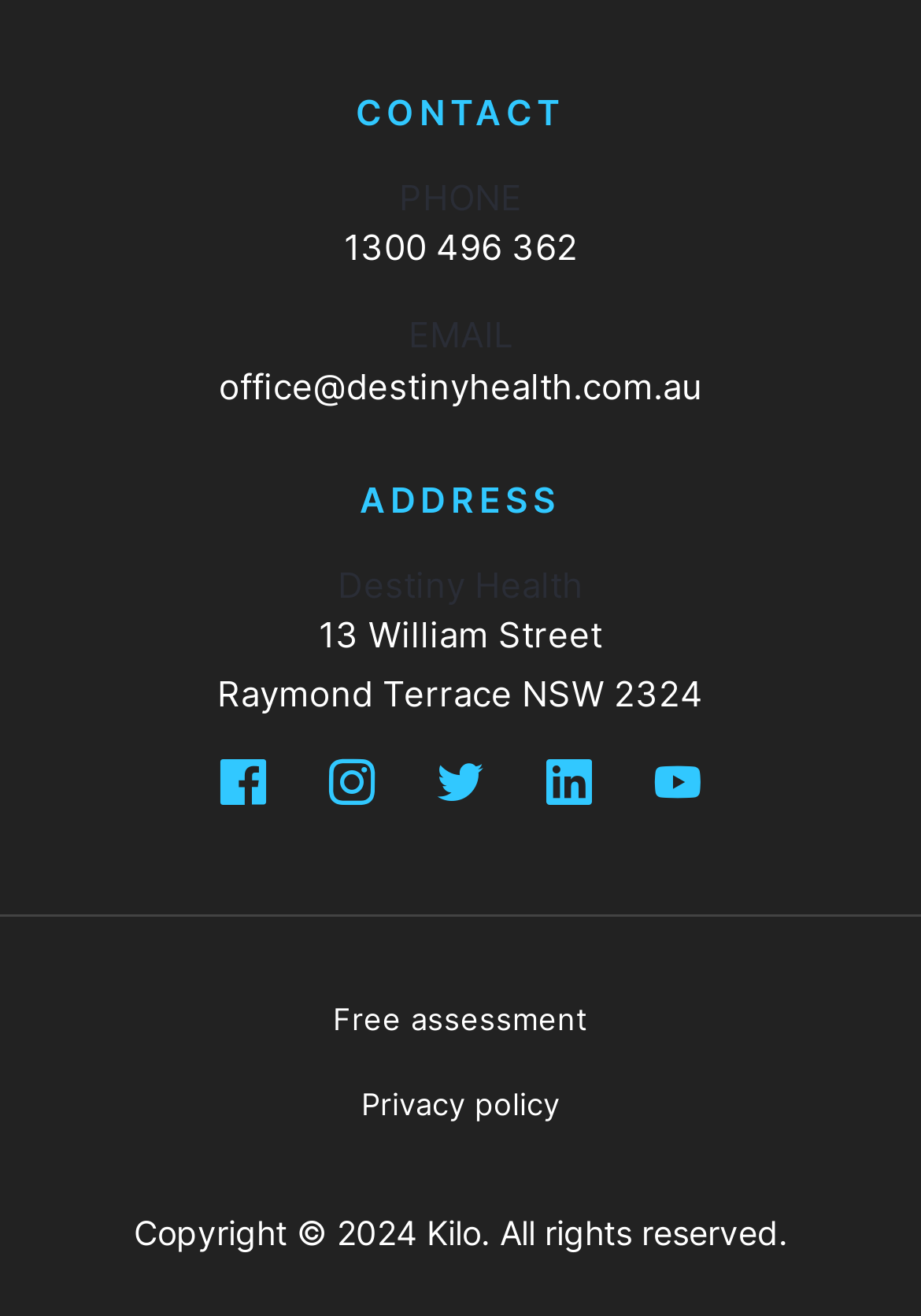What is the address of Destiny Health?
Based on the screenshot, provide a one-word or short-phrase response.

13 William Street Raymond Terrace NSW 2324